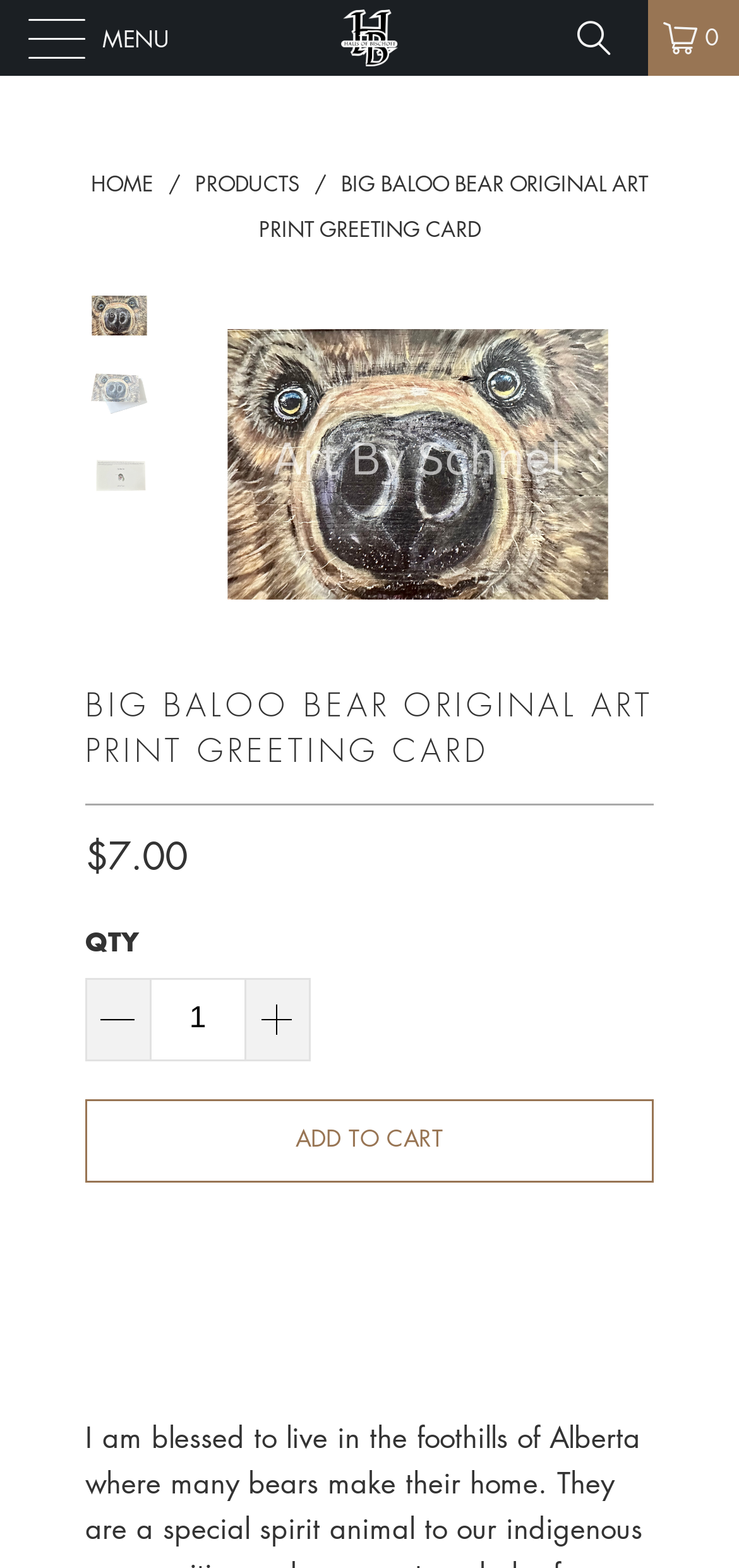Please extract the primary headline from the webpage.

BIG BALOO BEAR ORIGINAL ART PRINT GREETING CARD